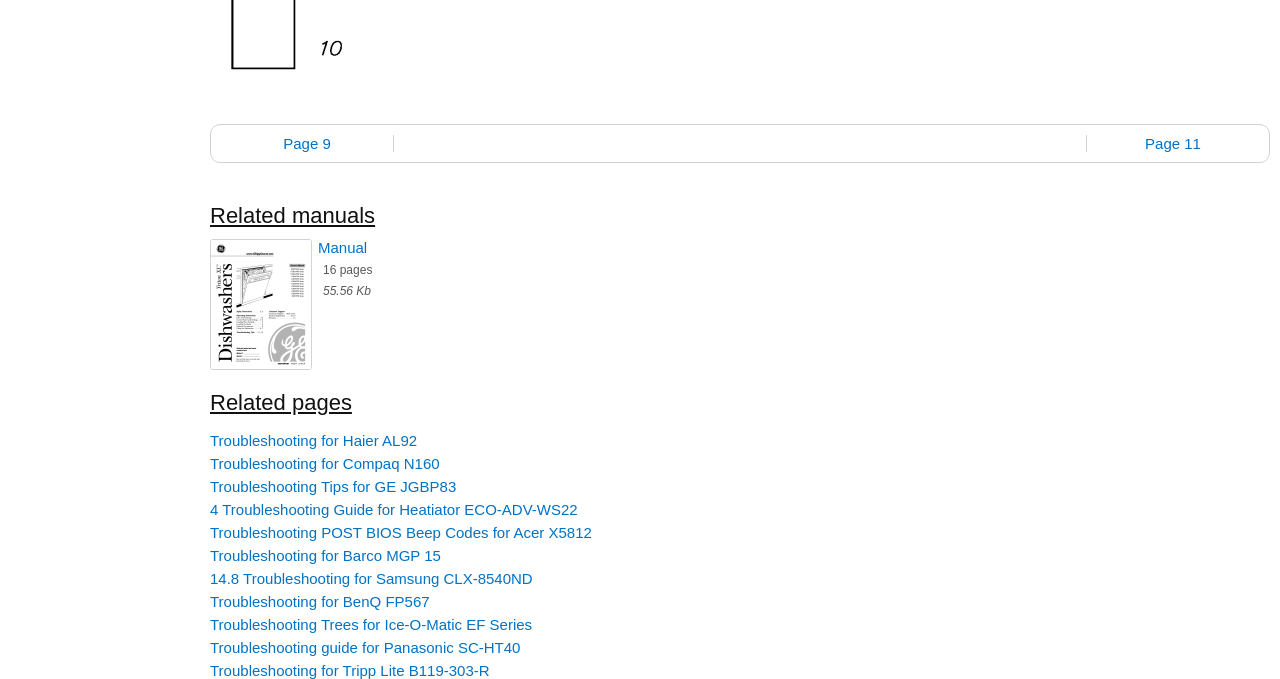What is the topic of the link at the bottom of the page?
Look at the image and answer the question with a single word or phrase.

Troubleshooting guide